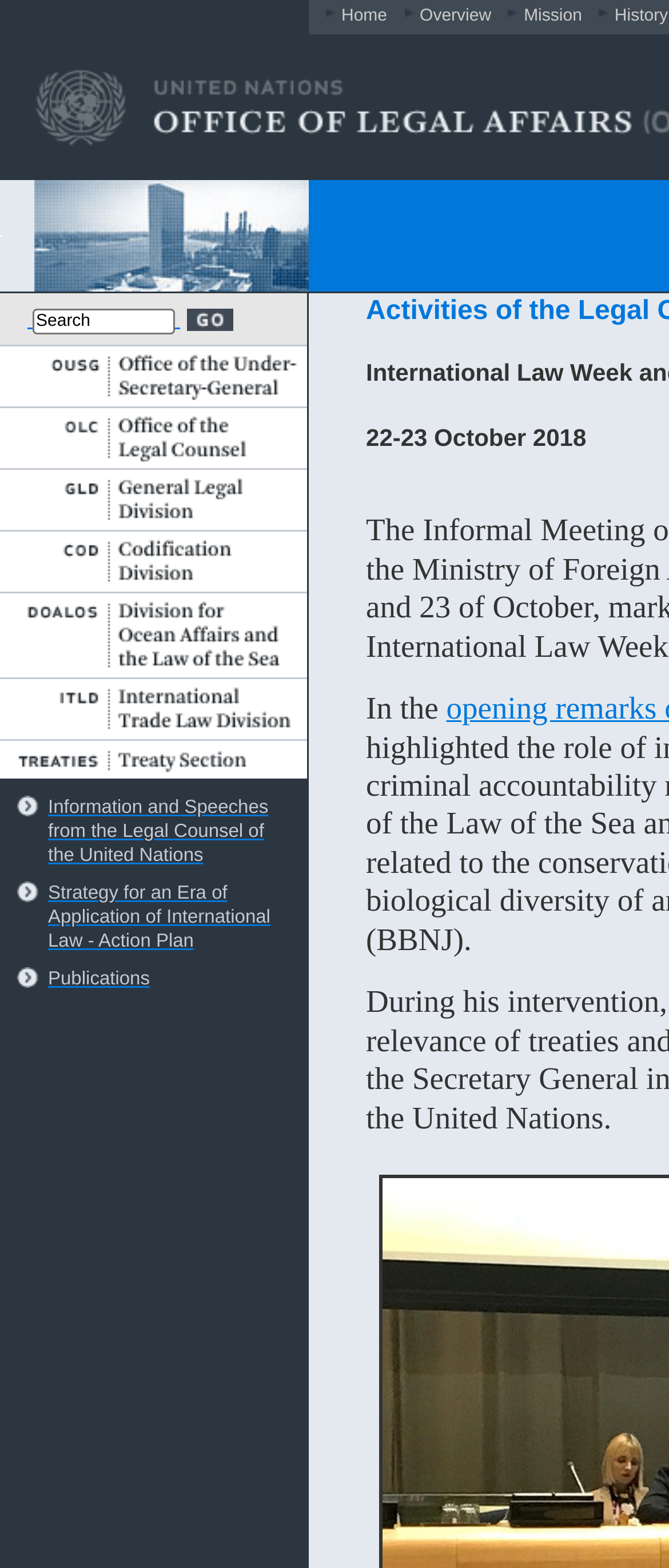Determine the bounding box for the UI element as described: "input value="Search" name="A2:search" value="Search"". The coordinates should be represented as four float numbers between 0 and 1, formatted as [left, top, right, bottom].

[0.049, 0.196, 0.262, 0.213]